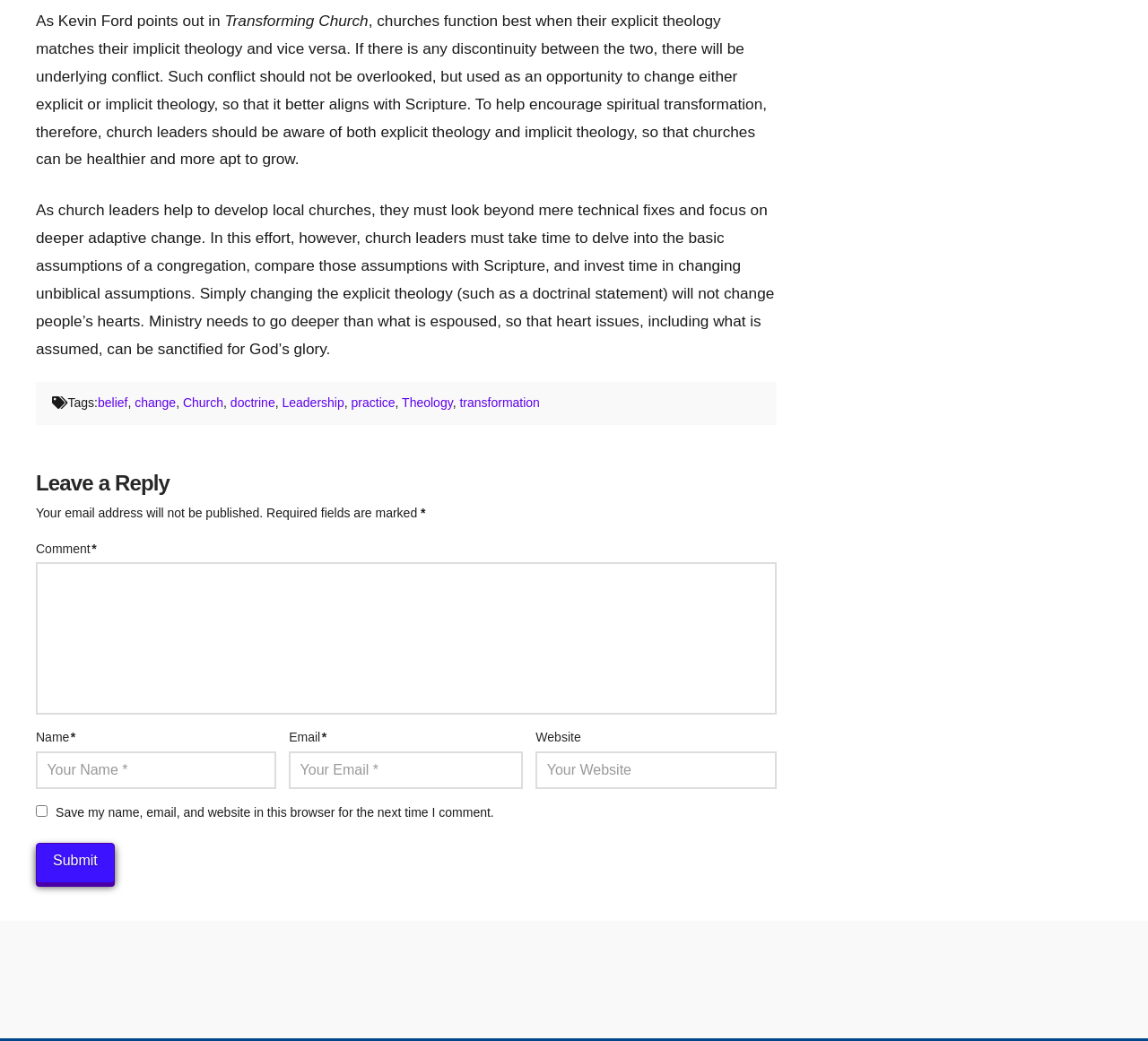Kindly provide the bounding box coordinates of the section you need to click on to fulfill the given instruction: "Click the 'transformation' tag".

[0.4, 0.38, 0.47, 0.394]